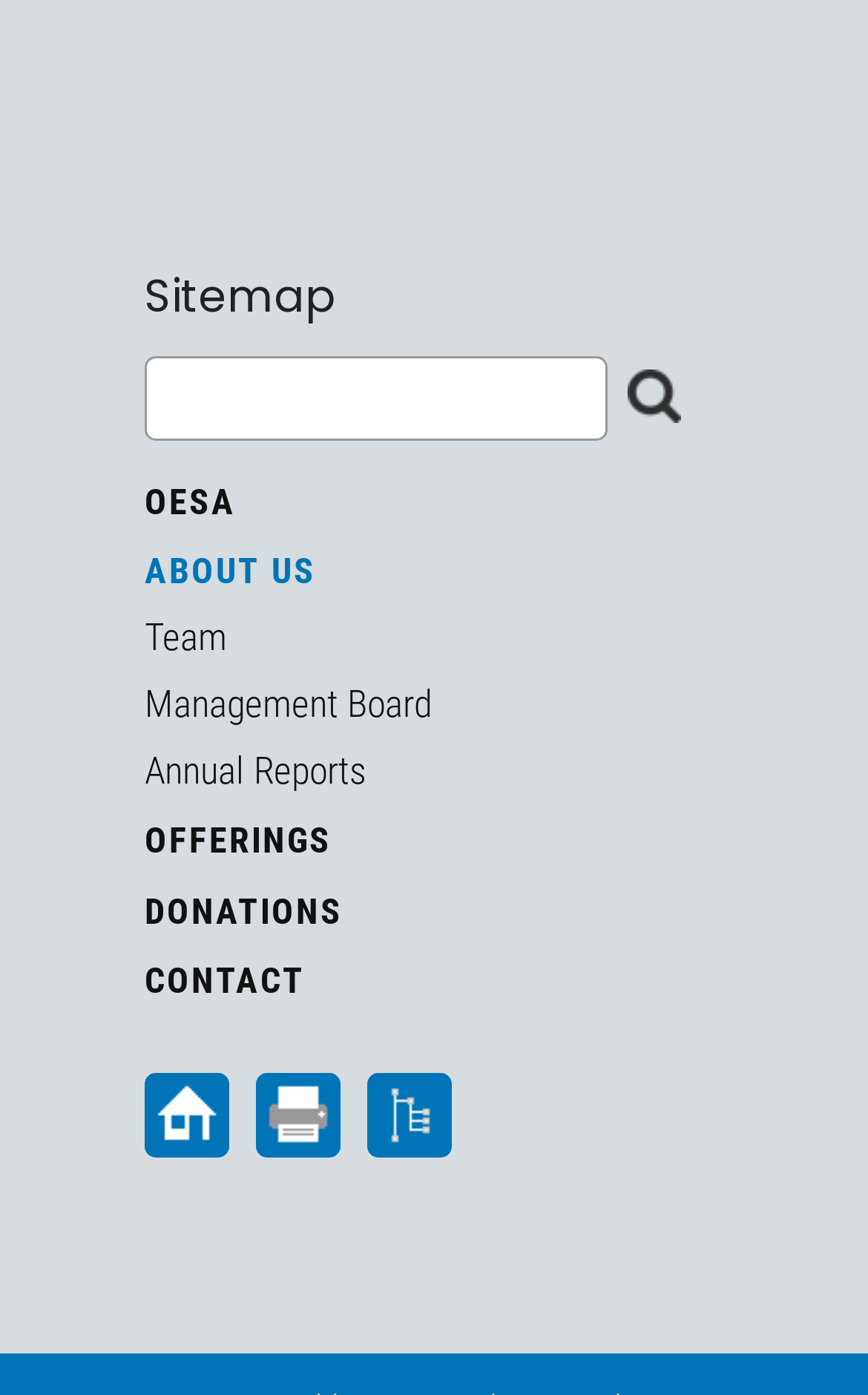Provide the bounding box for the UI element matching this description: "Annual Reports".

[0.167, 0.537, 0.423, 0.569]